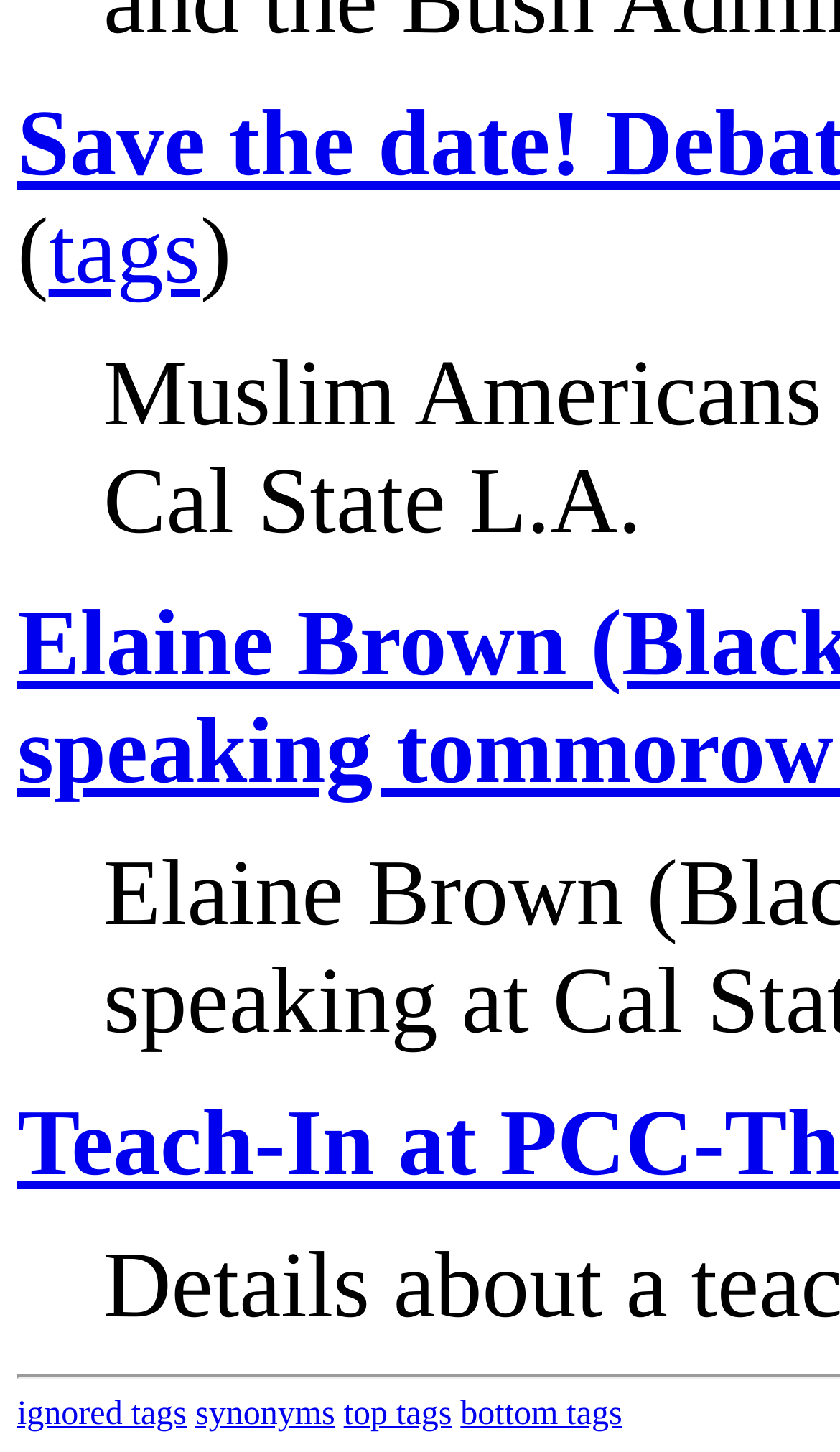Give a short answer to this question using one word or a phrase:
What are the categories of tags?

tags, ignored tags, synonyms, top tags, bottom tags